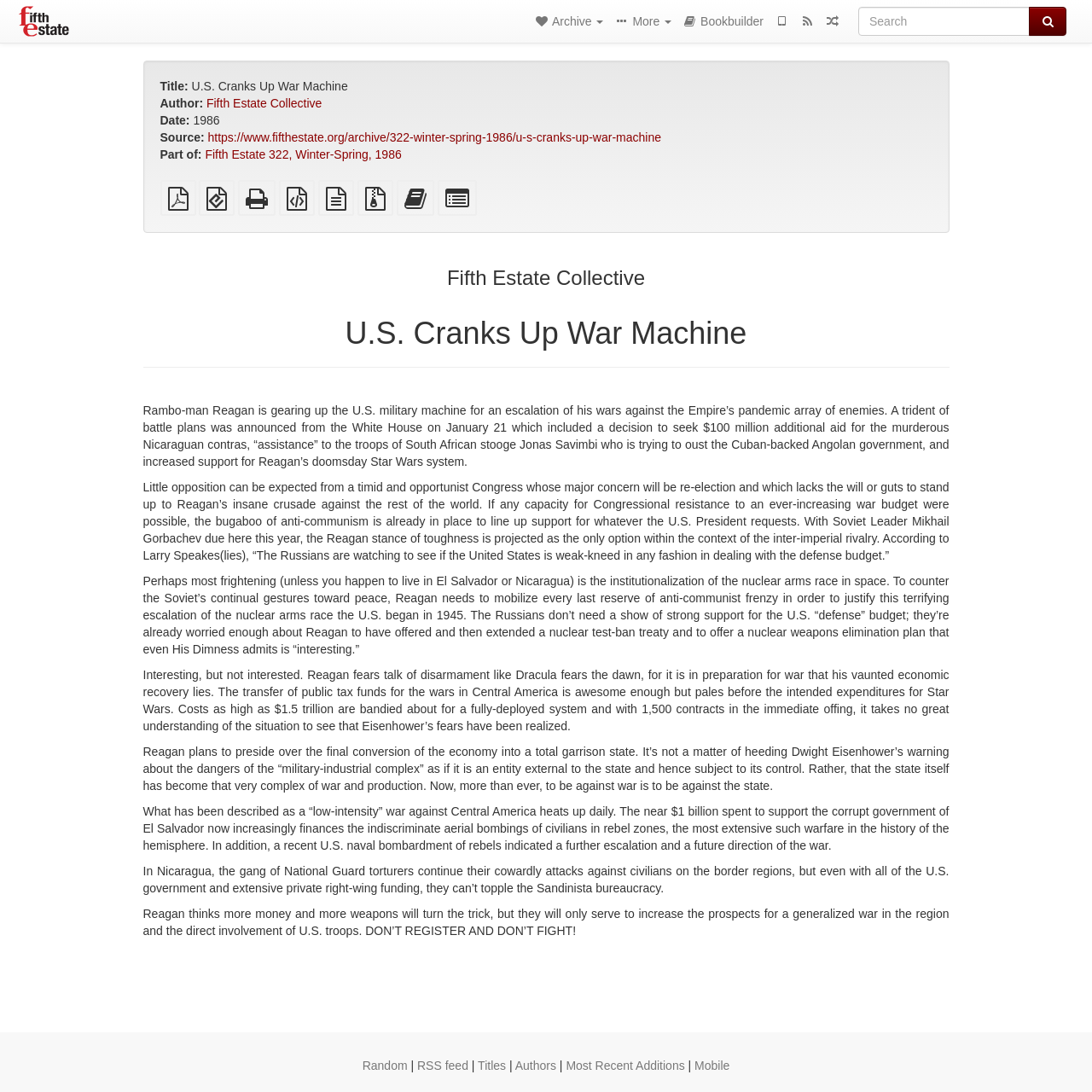Determine the bounding box coordinates of the region to click in order to accomplish the following instruction: "Click on the link 'When Quick Meals Chains Cease Serving Breakfast 2024: See Record Right here'". Provide the coordinates as four float numbers between 0 and 1, specifically [left, top, right, bottom].

None